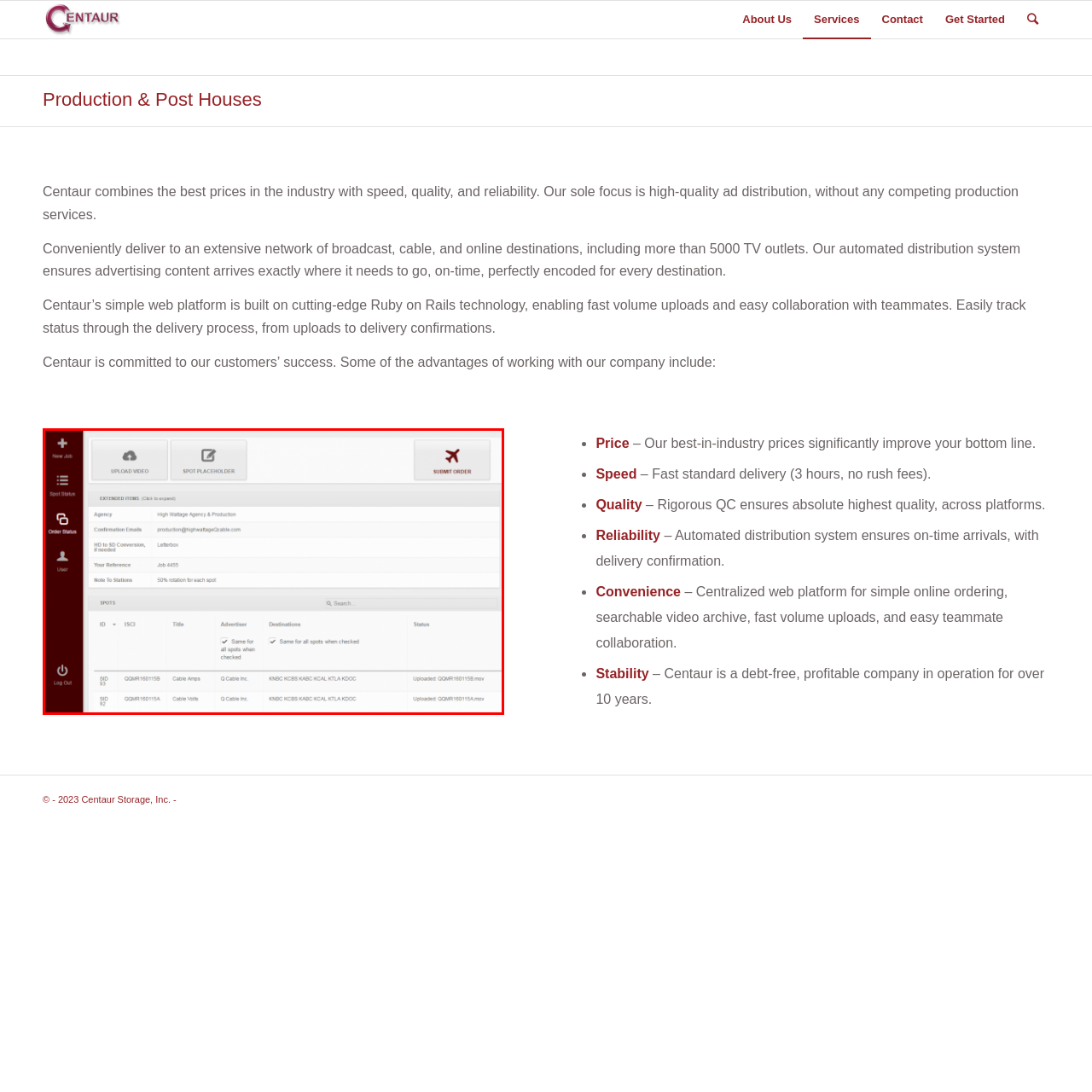Describe all the elements and activities occurring in the red-outlined area of the image extensively.

The image displays a user interface designed for managing video delivery orders, likely within a broadcasting or advertising context. Central to the interface are options to upload videos or set placeholders for various spots. The top section features buttons labeled "UPLOAD VIDEO," "SPOT PLACEHOLDER," and "SUBMIT ORDER," indicating actions for users to take during the order submission process.

Below these options, detailed order information is presented, including fields for the agency name, confirmation emails, conversion types, and a reference job number. Additionally, a section labeled "SPOTS" lists multiple entries, each with corresponding IDs, titles, advertisers, destinations, and upload status. This structured layout facilitates efficient video management for agencies, enhancing operational workflow by allowing users to easily track and submit their advertising spots for distribution to various broadcast destinations.